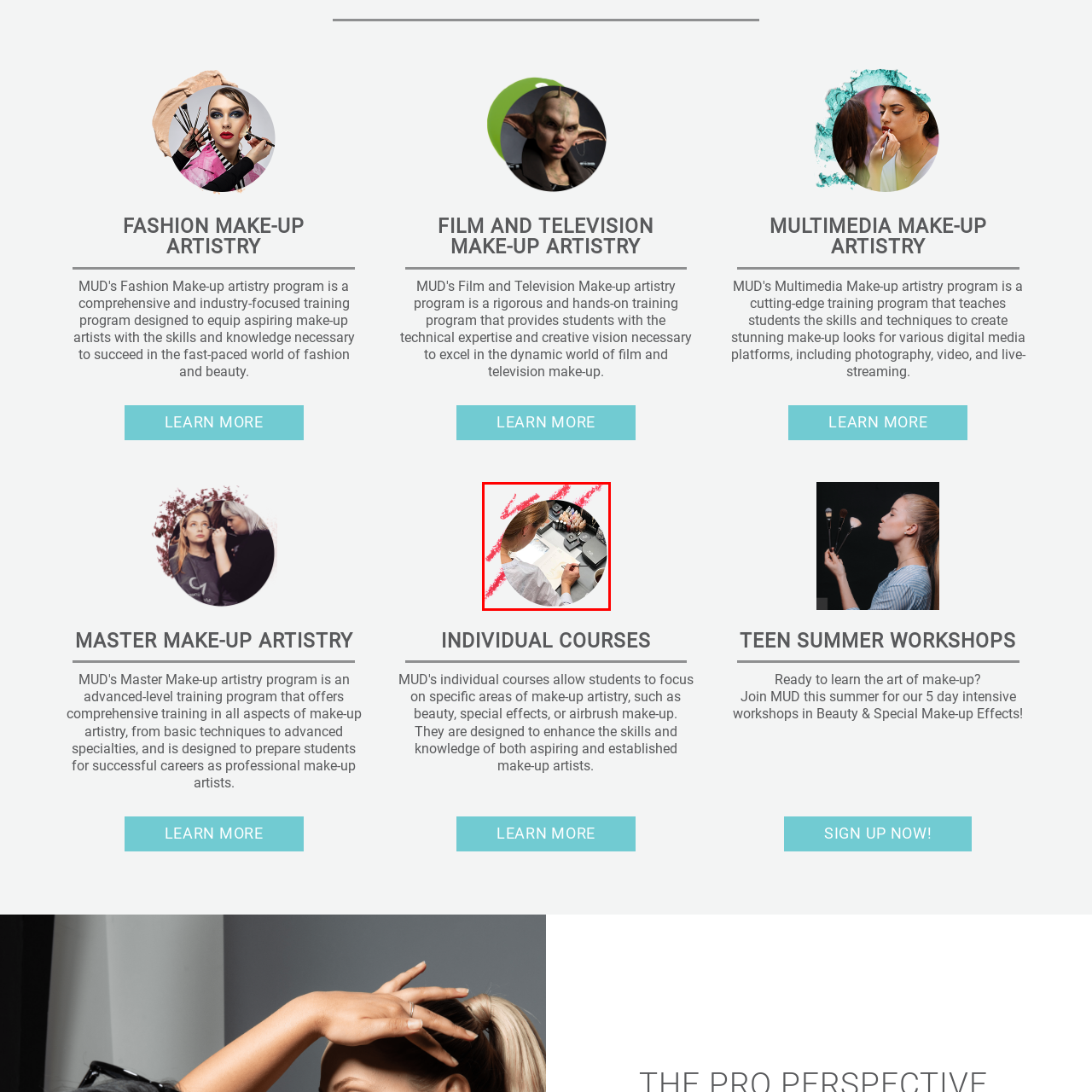Look at the image enclosed by the red boundary and give a detailed answer to the following question, grounding your response in the image's content: 
What products are surrounding the person?

The workspace surrounding the person is filled with various make-up products, including a range of foundation shades, which suggests that the individual is preparing for a creative project in make-up artistry.